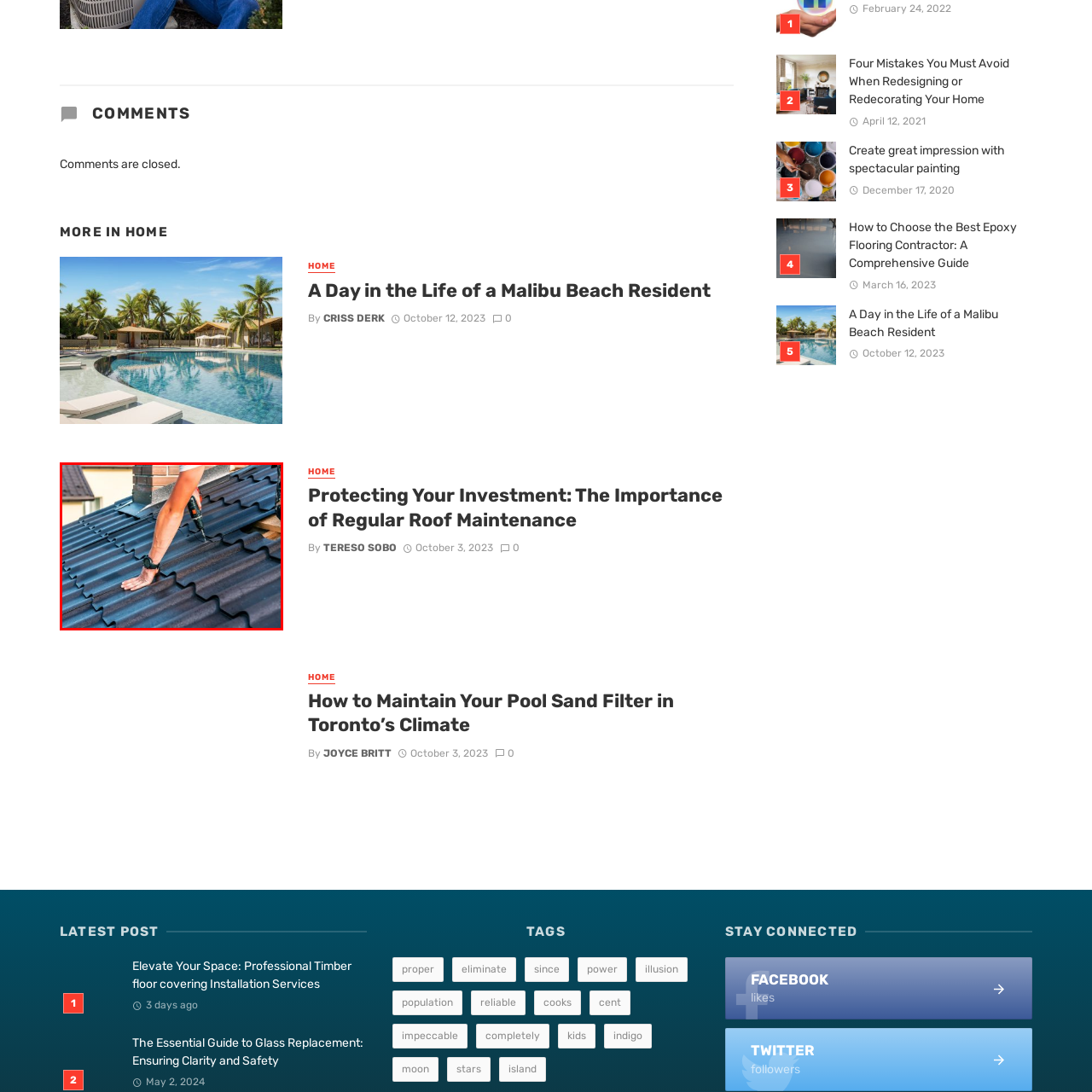Provide a detailed account of the visual content within the red-outlined section of the image.

The image depicts a close-up view of a person engaged in roof maintenance, showcasing a hand gripping a section of a dark, corrugated metal roof. The individual is using a power drill, emphasizing the importance of regular maintenance to ensure the integrity of the roofing material. A chimney can be seen in the background, suggesting a residential setting. This visual reinforces the necessity of routine roof checks and repairs, promoting awareness around the topic discussed in the related article titled "Protecting Your Investment: The Importance of Regular Roof Maintenance."